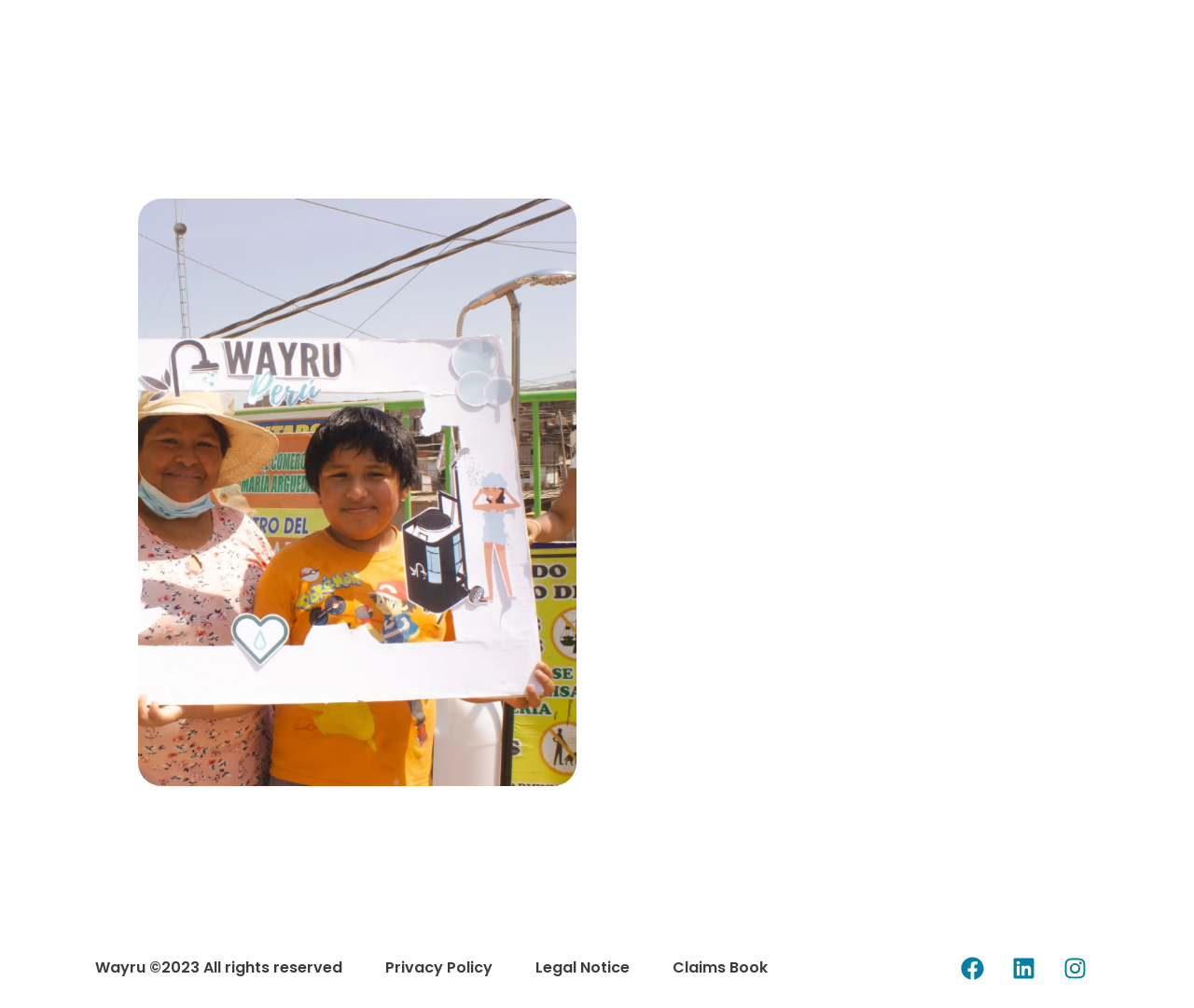What is the copyright year?
Refer to the image and offer an in-depth and detailed answer to the question.

I looked at the first link in the footer section, which is 'Wayru ©2023 All rights reserved', and found the copyright year.